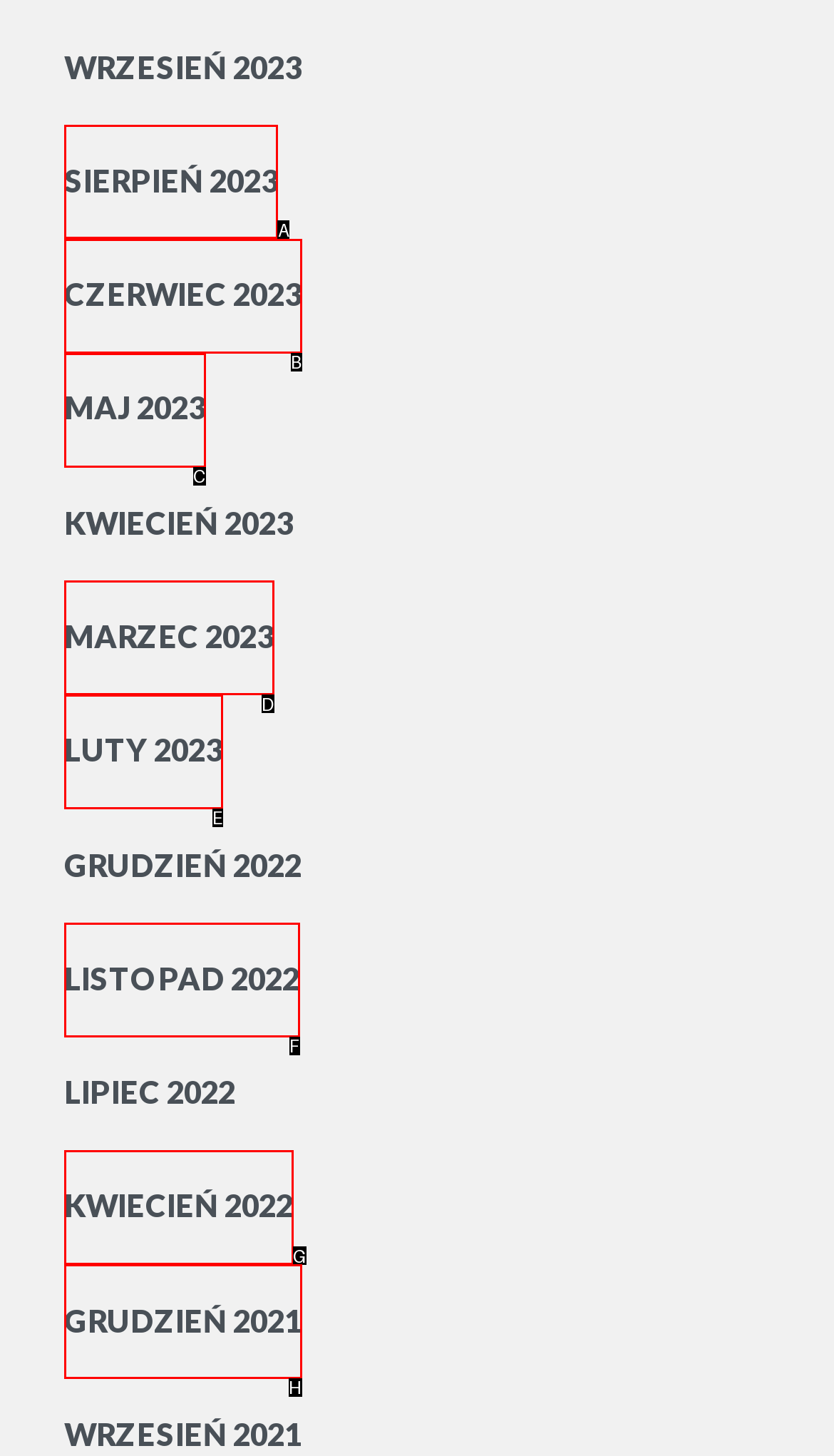Tell me which one HTML element you should click to complete the following task: Go to SIERPIEŃ 2023
Answer with the option's letter from the given choices directly.

A